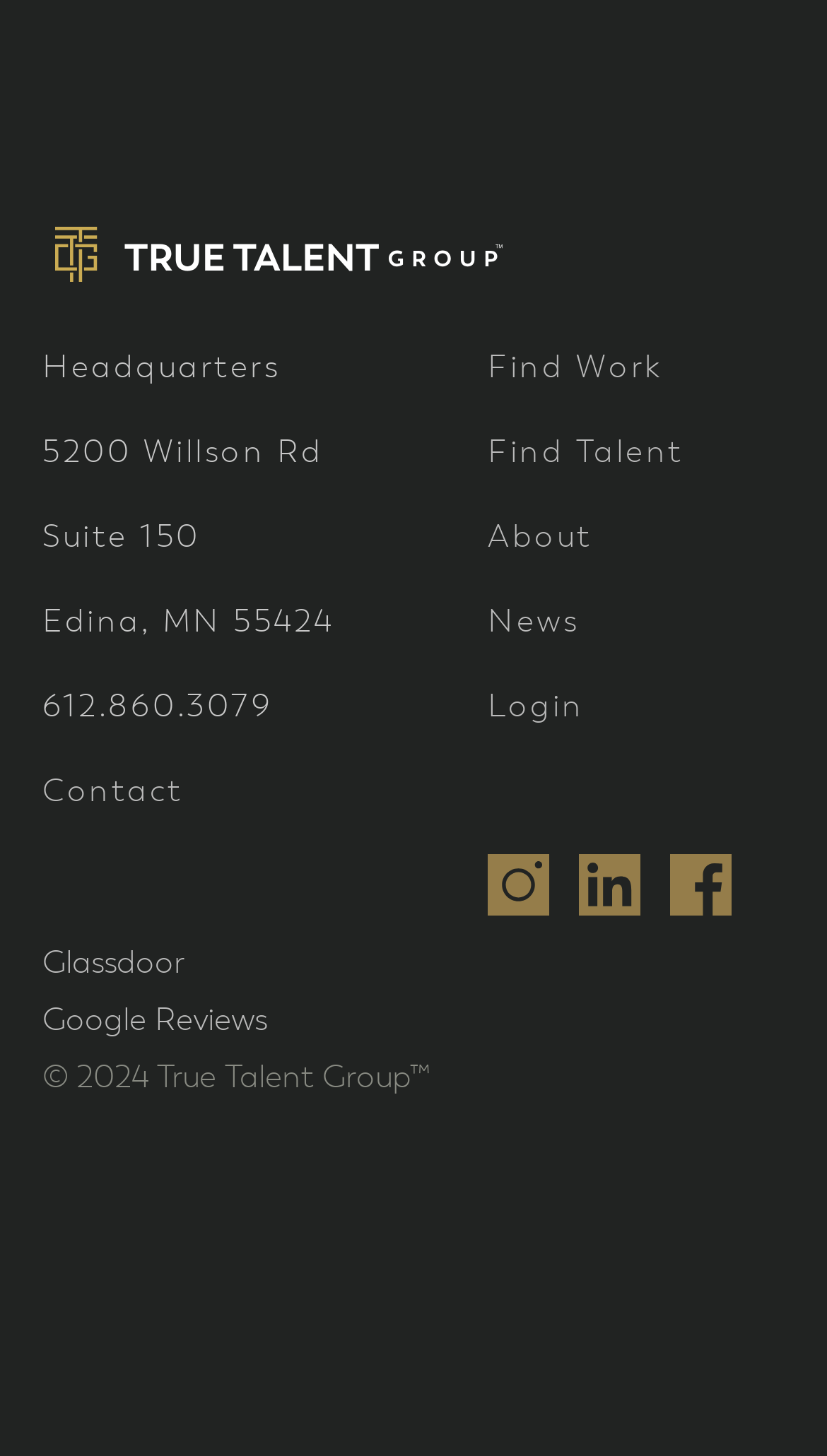Please identify the bounding box coordinates of the element that needs to be clicked to execute the following command: "Login to True Talent Group". Provide the bounding box using four float numbers between 0 and 1, formatted as [left, top, right, bottom].

[0.59, 0.471, 0.706, 0.497]